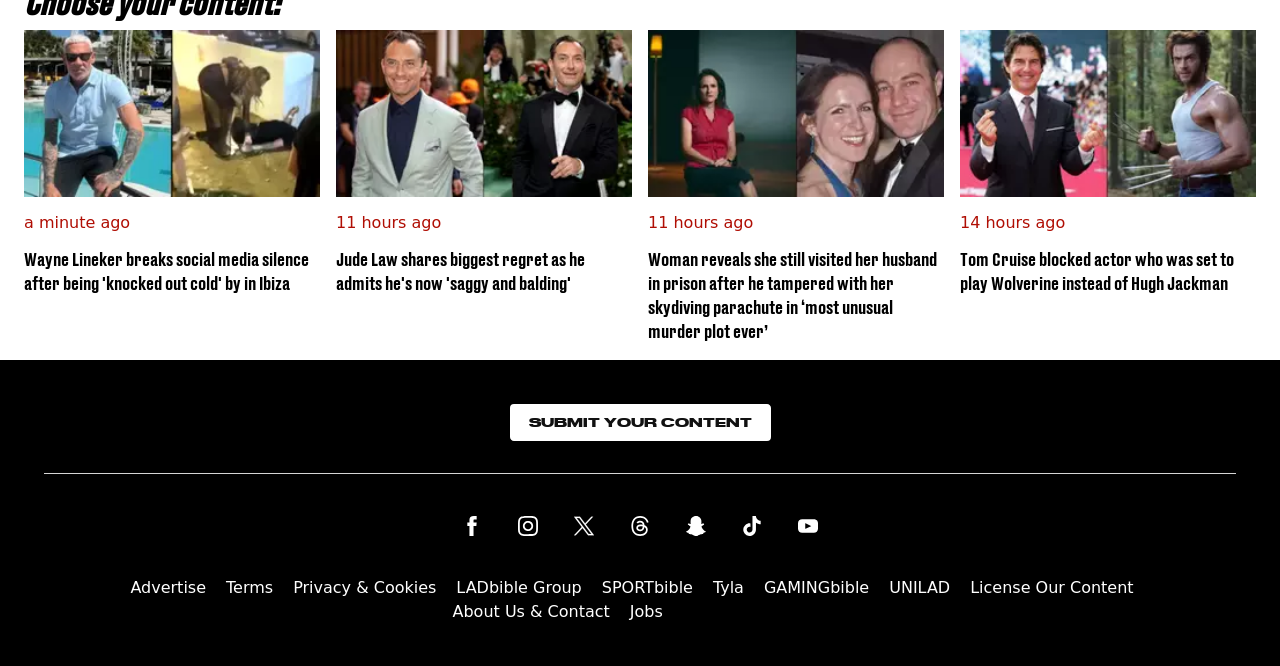From the given element description: "LADbible Group", find the bounding box for the UI element. Provide the coordinates as four float numbers between 0 and 1, in the order [left, top, right, bottom].

[0.357, 0.849, 0.454, 0.914]